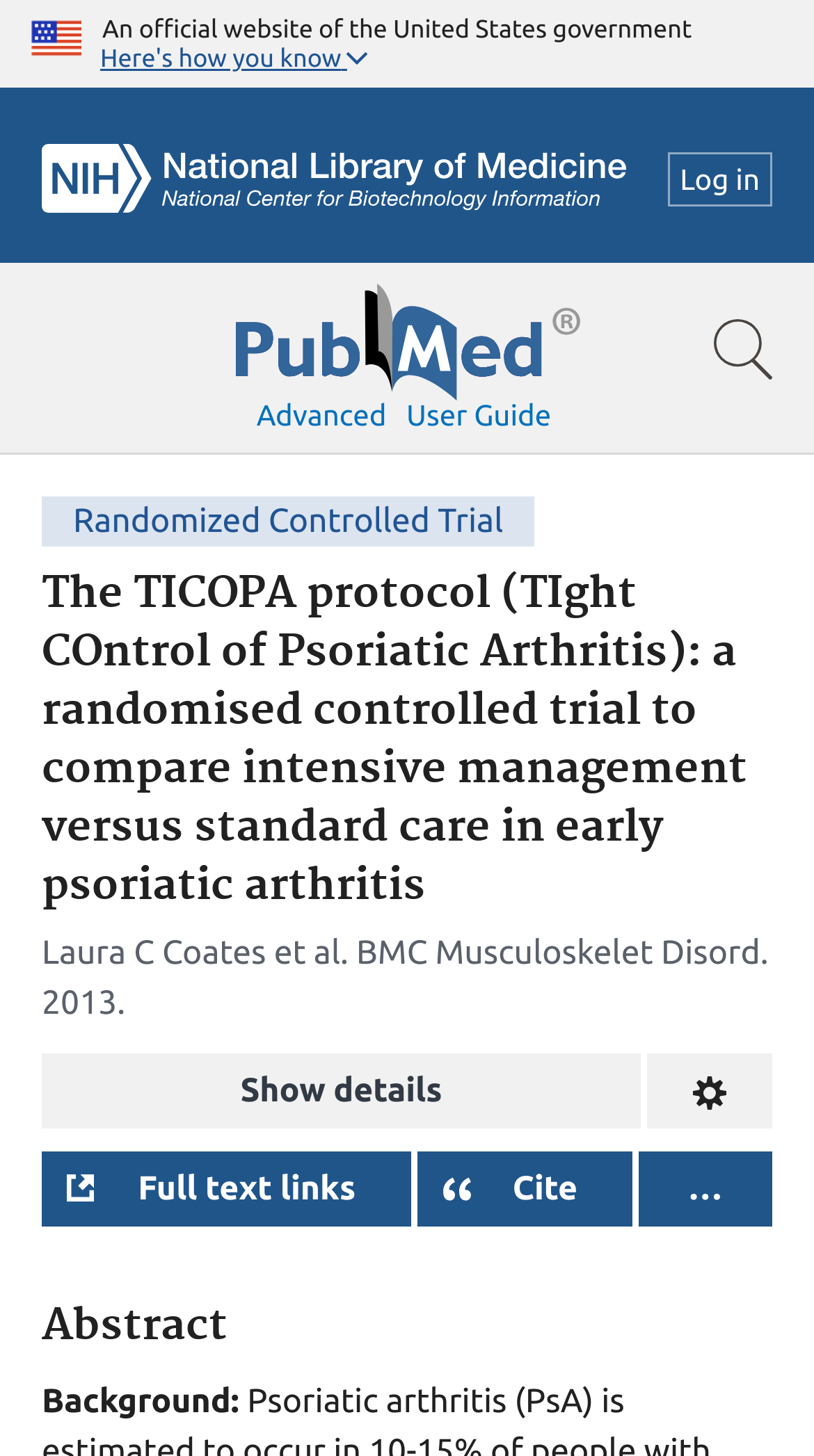Kindly determine the bounding box coordinates for the clickable area to achieve the given instruction: "View full article details".

[0.051, 0.723, 0.787, 0.775]